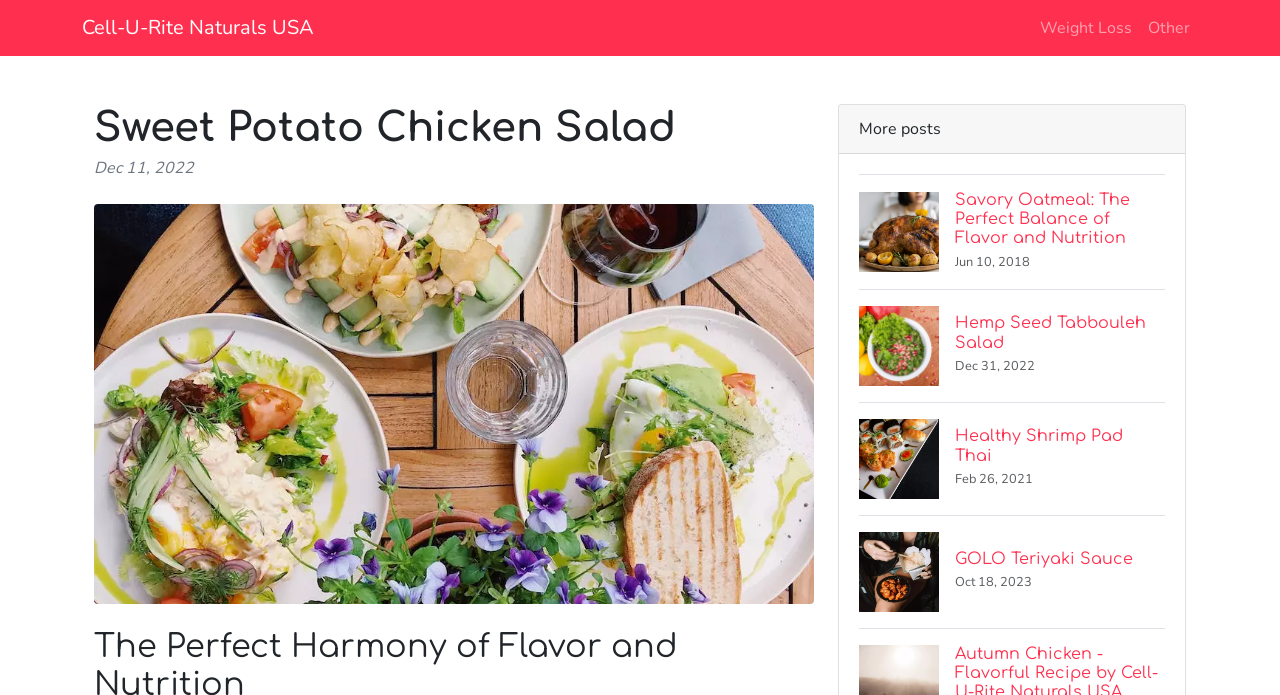Based on the image, provide a detailed response to the question:
What is the purpose of the 'More posts' text?

The 'More posts' text is a StaticText element that suggests there are more posts available, possibly leading to a pagination or a list of more recipes.